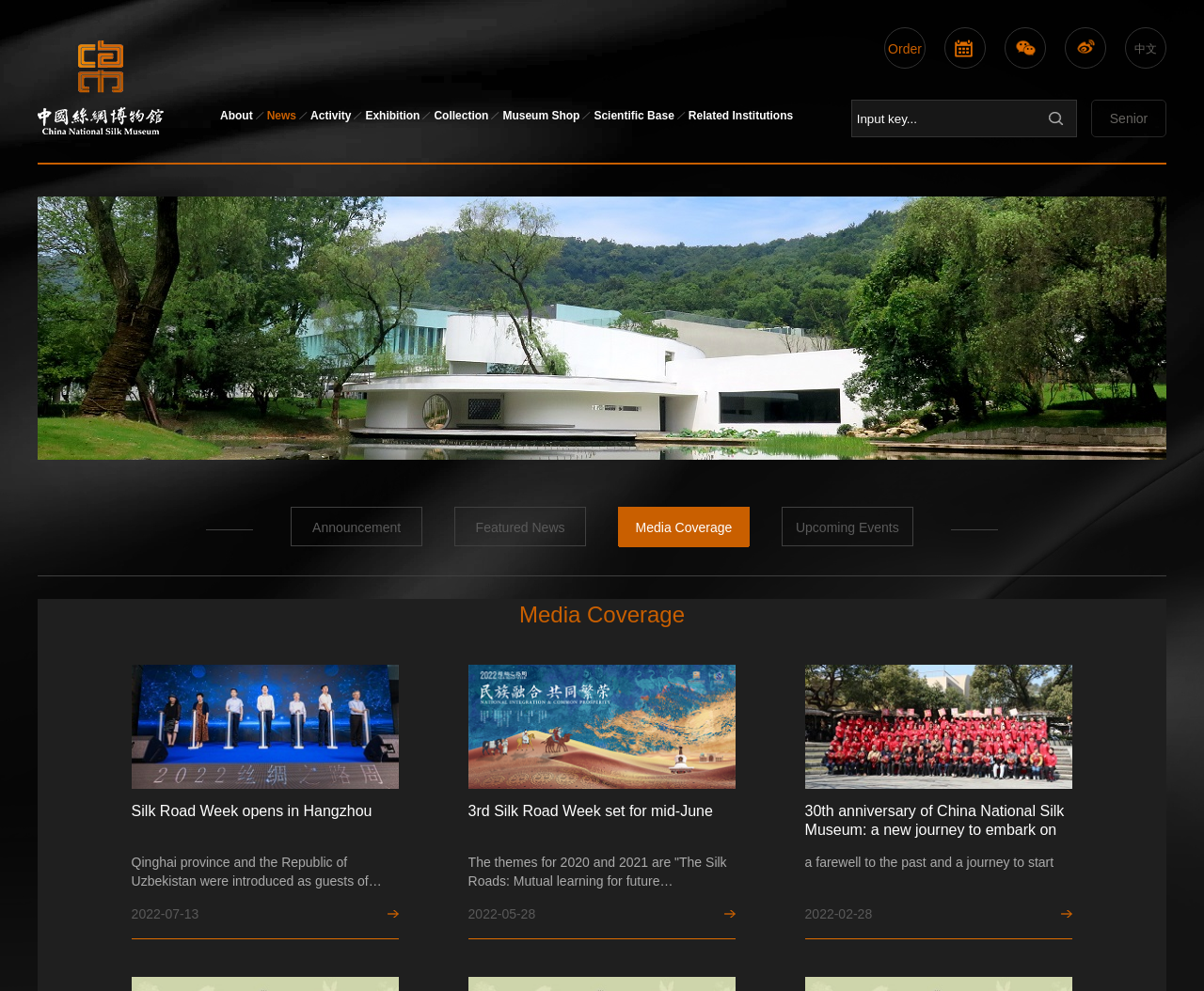Answer the question in one word or a short phrase:
What is the purpose of the textbox?

Input key